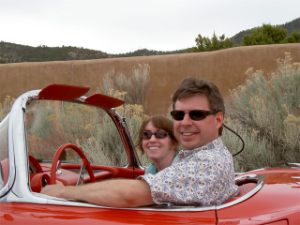Utilize the details in the image to thoroughly answer the following question: What is the scenery behind the couple?

According to the caption, the backdrop of the image features a picturesque desert landscape with striking mountain formations and greenery, creating a scenic atmosphere.